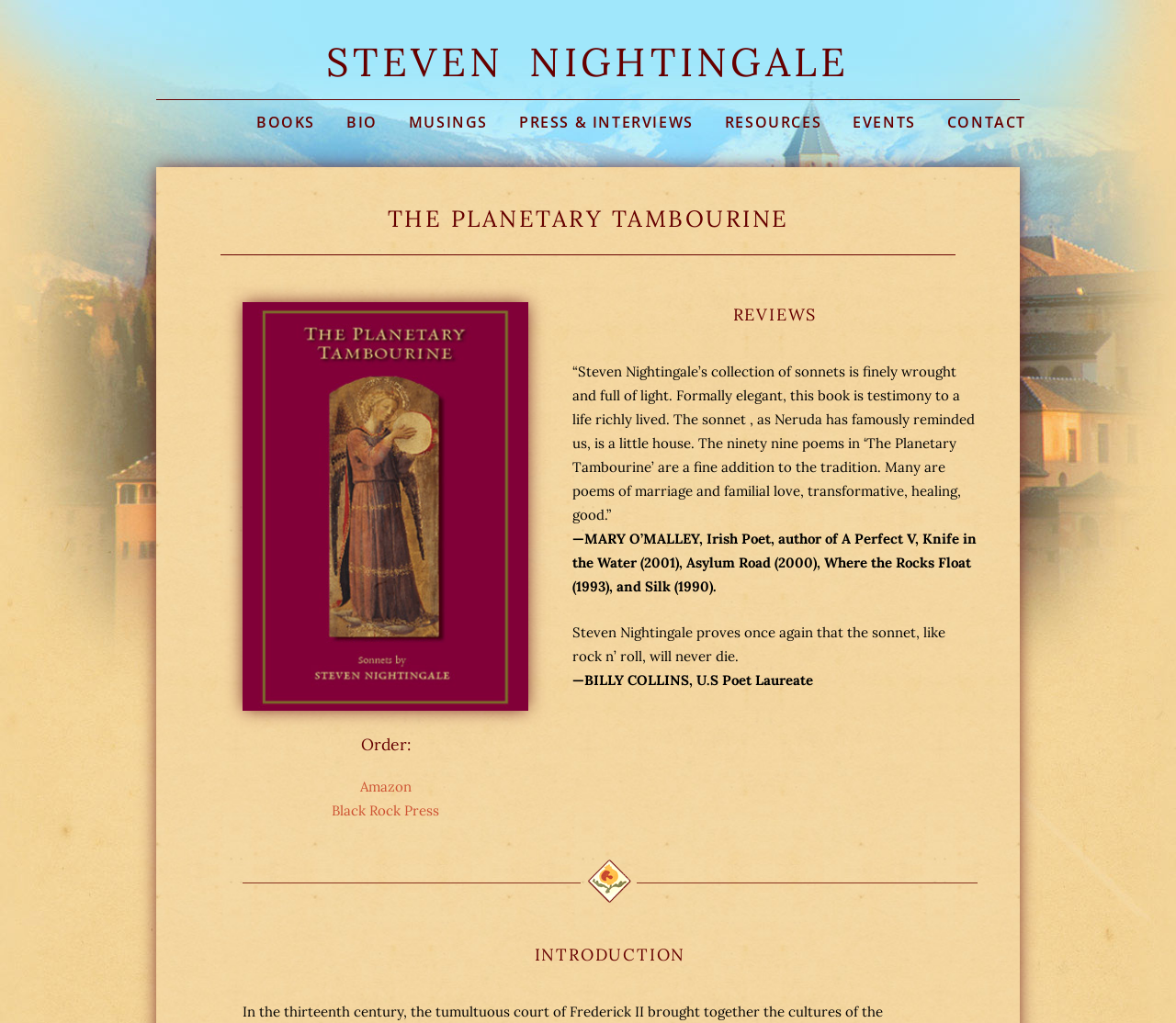How many poems are in 'The Planetary Tambourine'?
Use the information from the screenshot to give a comprehensive response to the question.

In the reviews section, it is mentioned that 'The ninety nine poems in ‘The Planetary Tambourine’ are a fine addition to the tradition.', which indicates that there are 99 poems in the book.